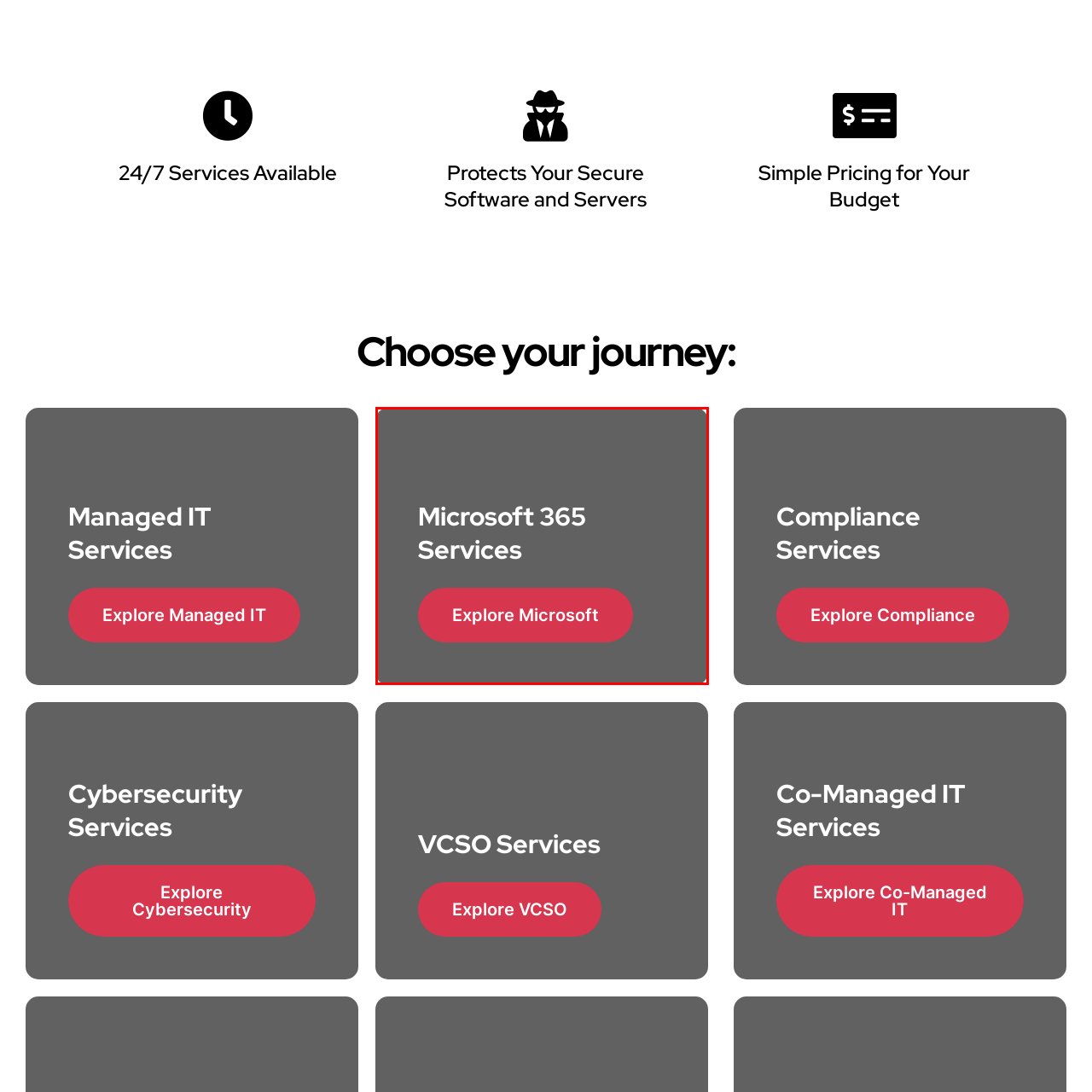Describe all the elements and activities occurring in the red-outlined area of the image extensively.

This image highlights the **Microsoft 365 Services**, presenting a modern and inviting design. The bold, white text emphasizes the service name, making it clear and accessible. Below, a prominent red button invites users to take action with the phrase **"Explore Microsoft,"** suggesting a user-friendly journey into the offerings of Microsoft 365. The overall layout is sleek, set against a dark gray background, which enhances the visibility of the text and the button, ensuring a seamless navigation experience for potential customers looking to enhance their productivity through Microsoft services.